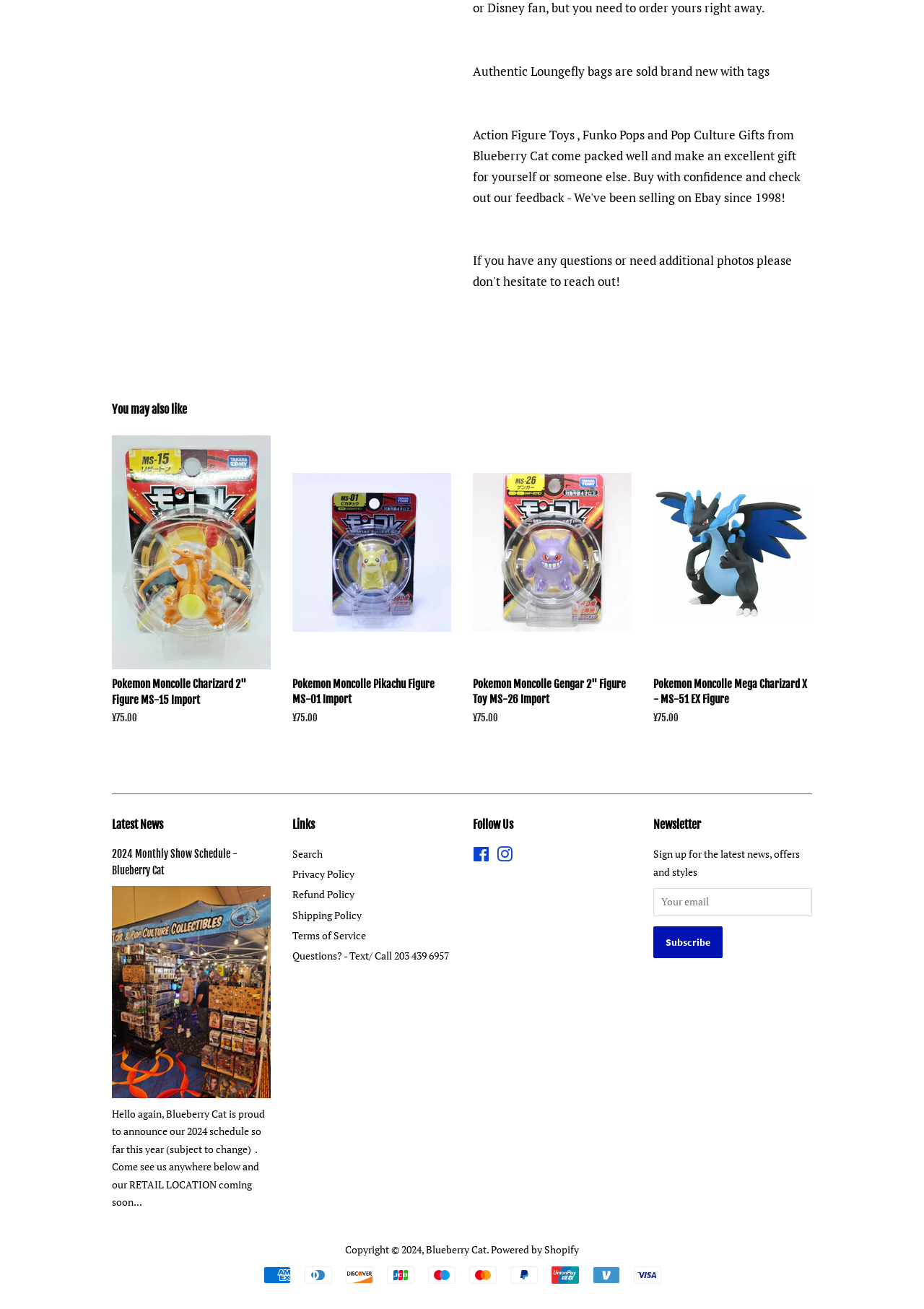What is the purpose of the textbox at the bottom of the webpage?
From the details in the image, answer the question comprehensively.

The textbox is located below the 'Newsletter' heading and has a 'Subscribe' button next to it, indicating that its purpose is to allow users to subscribe to the website's newsletter.